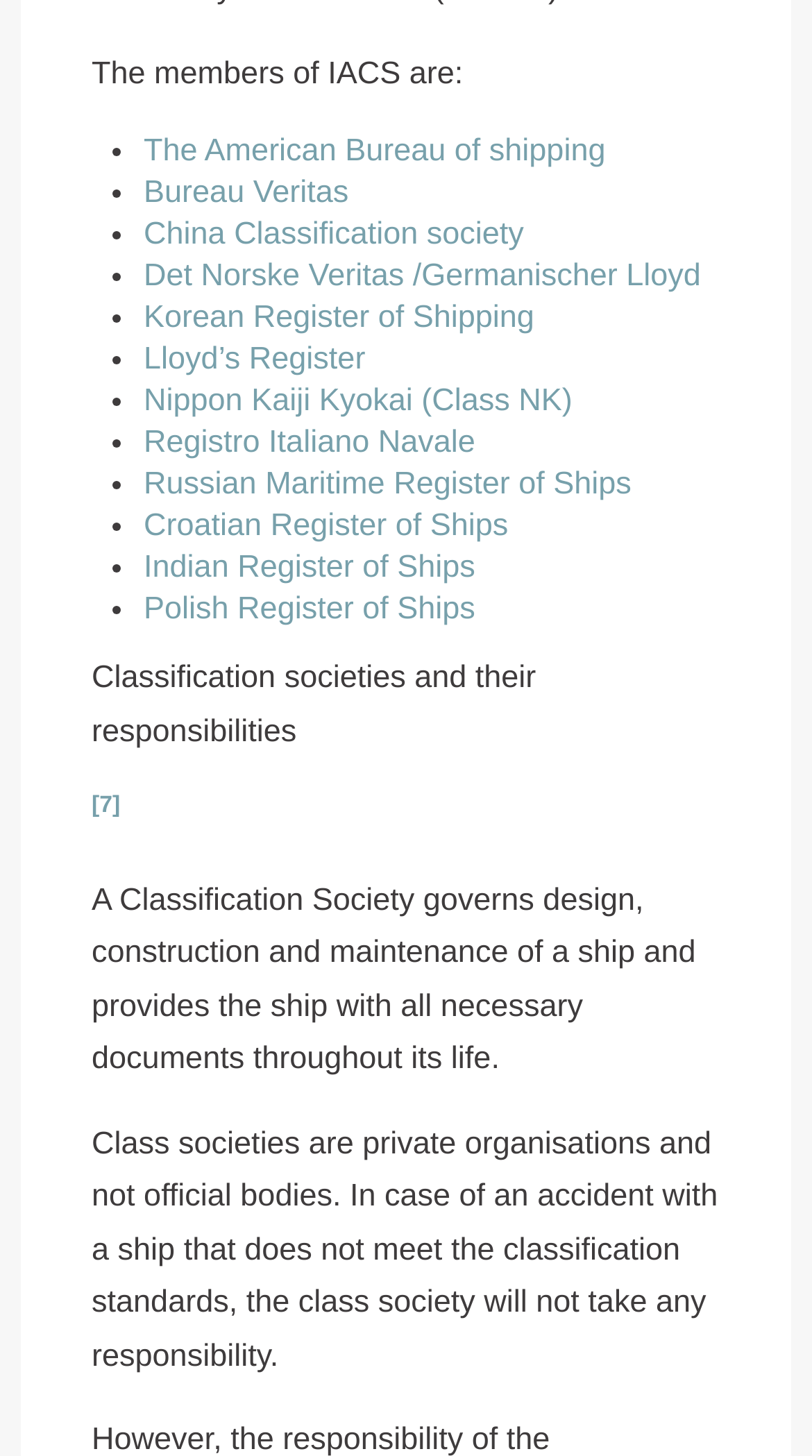Calculate the bounding box coordinates of the UI element given the description: "Nippon Kaiji Kyokai (Class NK)".

[0.177, 0.263, 0.705, 0.287]